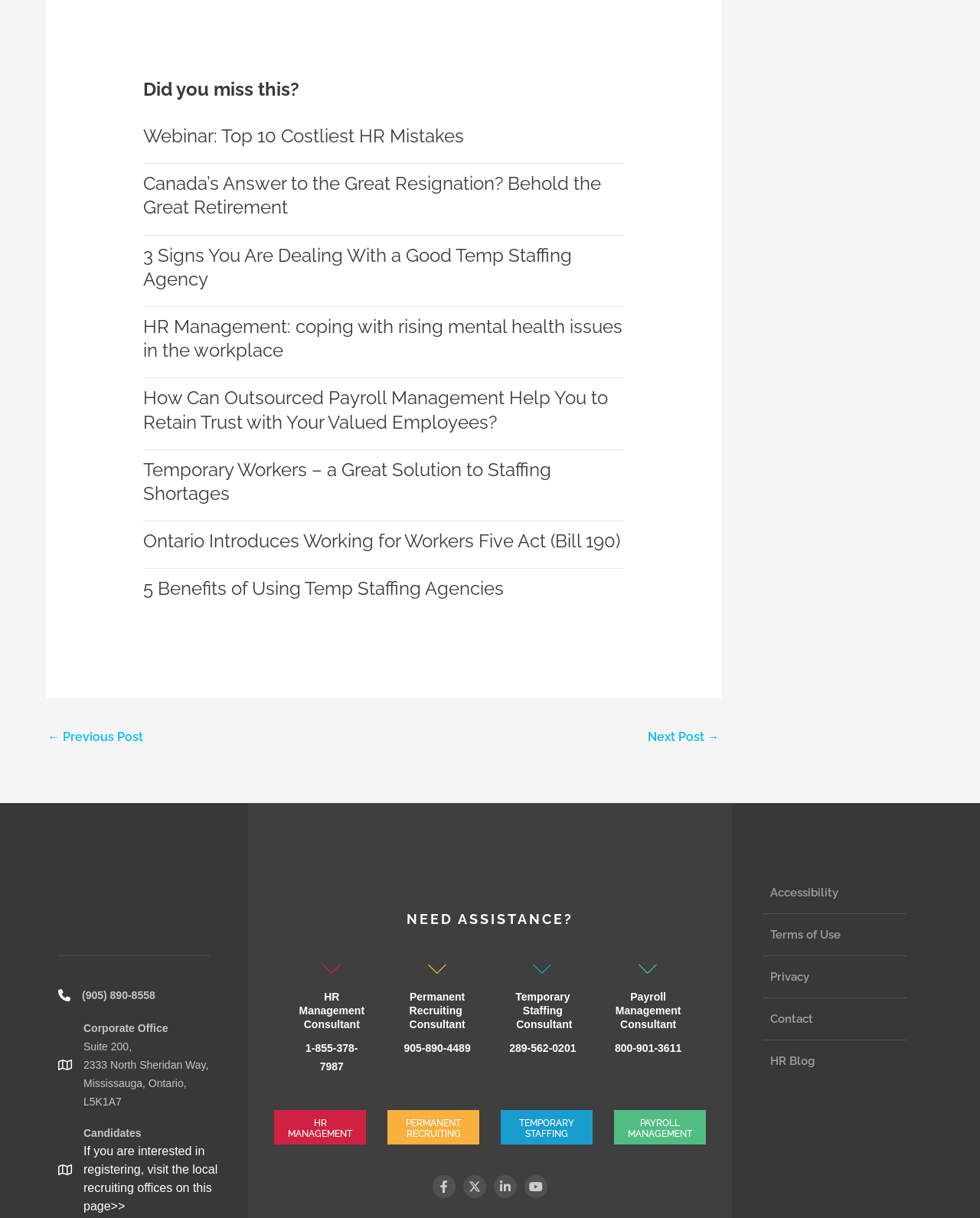Locate the bounding box of the UI element described by: "TEMPORARY STAFFING" in the given webpage screenshot.

[0.511, 0.911, 0.605, 0.94]